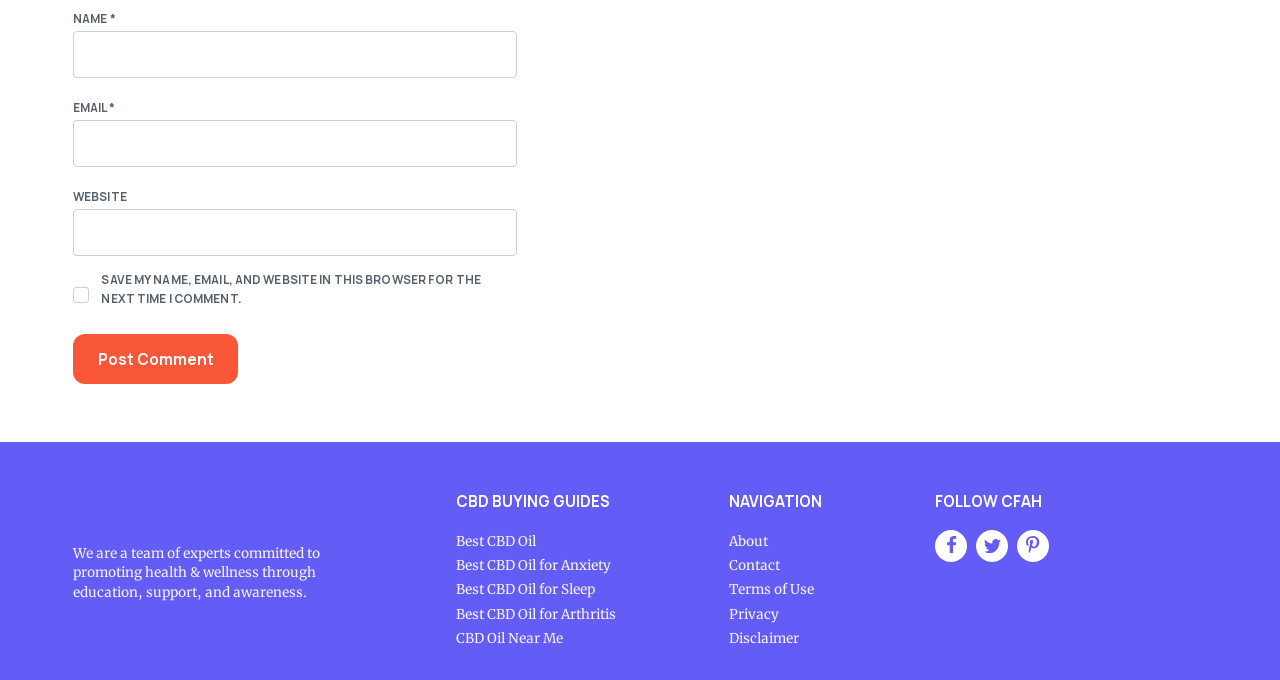What is the category of the links under 'CBD BUYING GUIDES'?
Refer to the image and provide a concise answer in one word or phrase.

CBD products